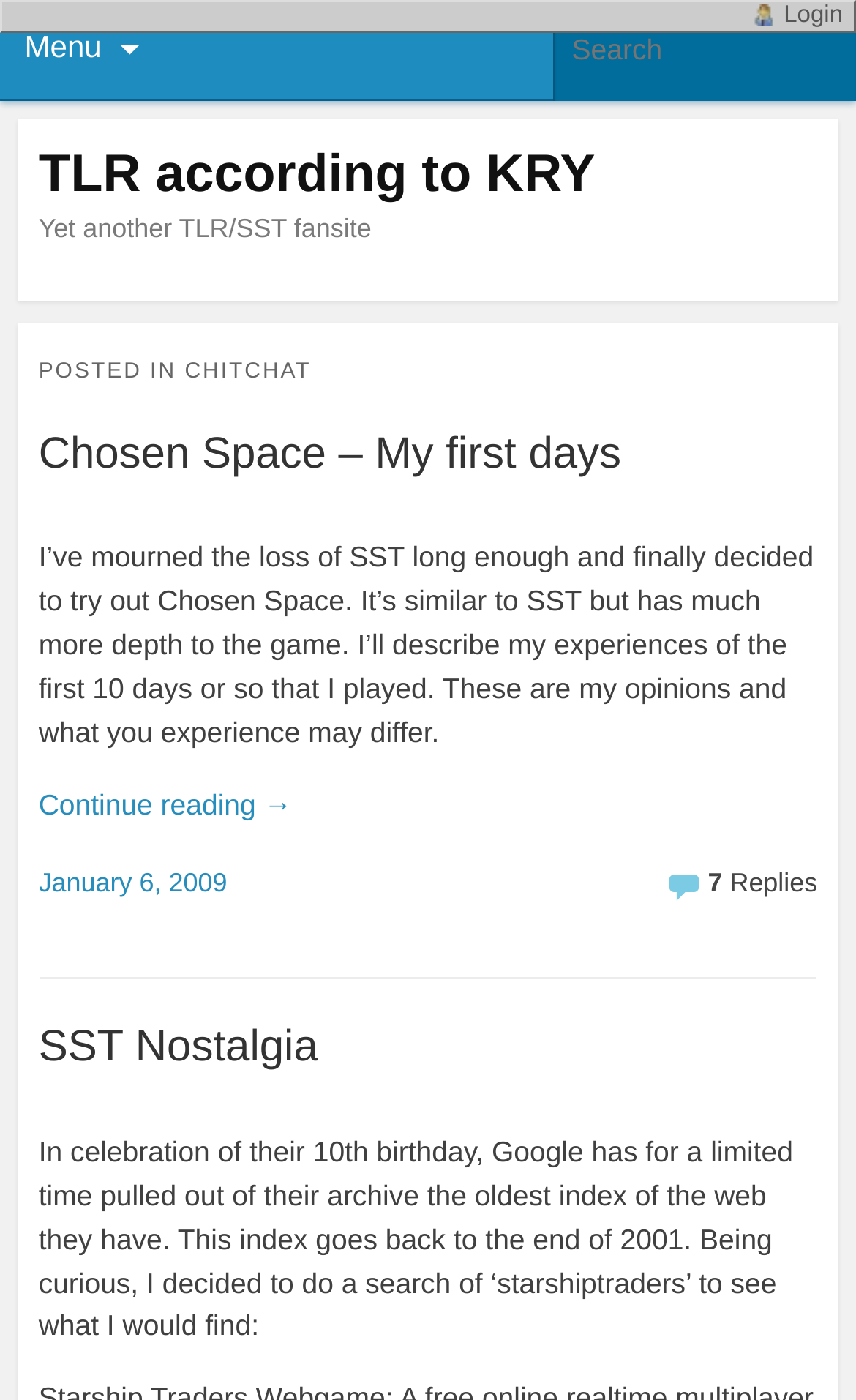Provide a one-word or short-phrase answer to the question:
Is the textbox at the top of the page required?

No